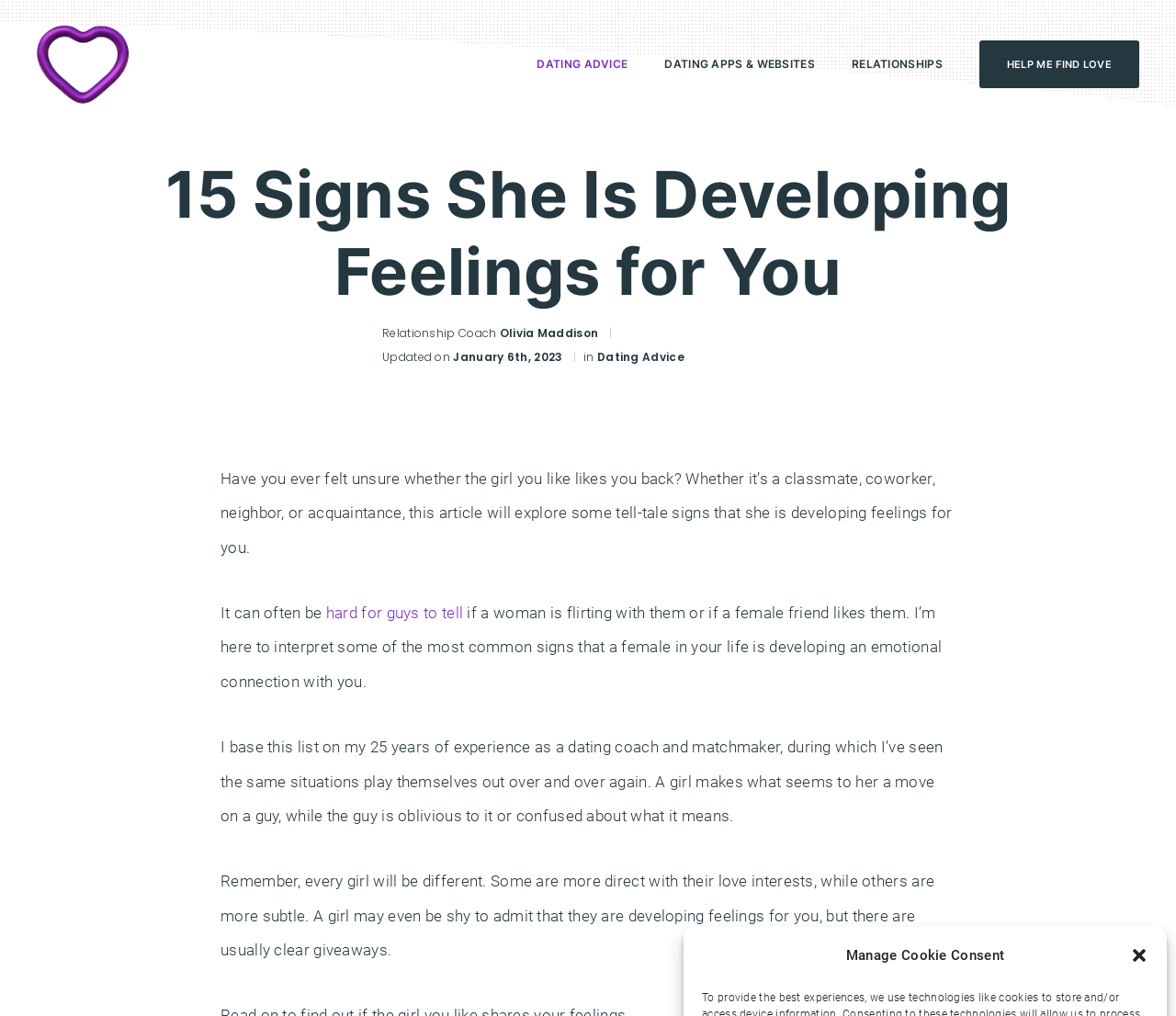Please locate the bounding box coordinates of the element that should be clicked to complete the given instruction: "visit GE Dating homepage".

[0.031, 0.053, 0.109, 0.071]